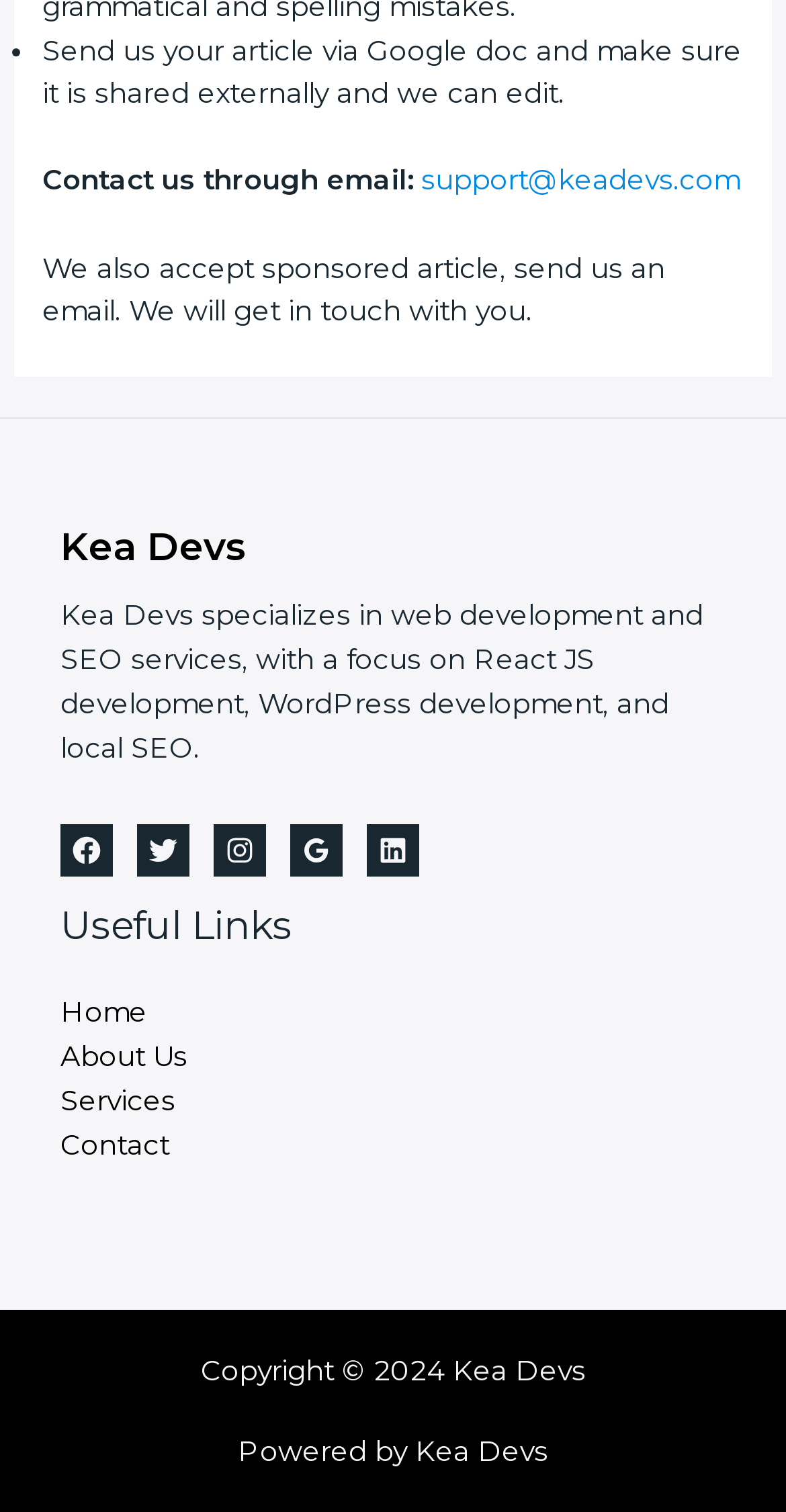What social media platforms does Kea Devs have?
Using the picture, provide a one-word or short phrase answer.

Facebook, Twitter, Instagram, Google, Linkedin